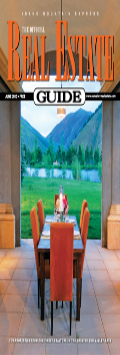What type of views can be seen from the terrace?
Please give a well-detailed answer to the question.

The caption describes the scene as having a spacious terrace that leads to expansive mountain views, which indicates that the type of views that can be seen from the terrace are mountain views.